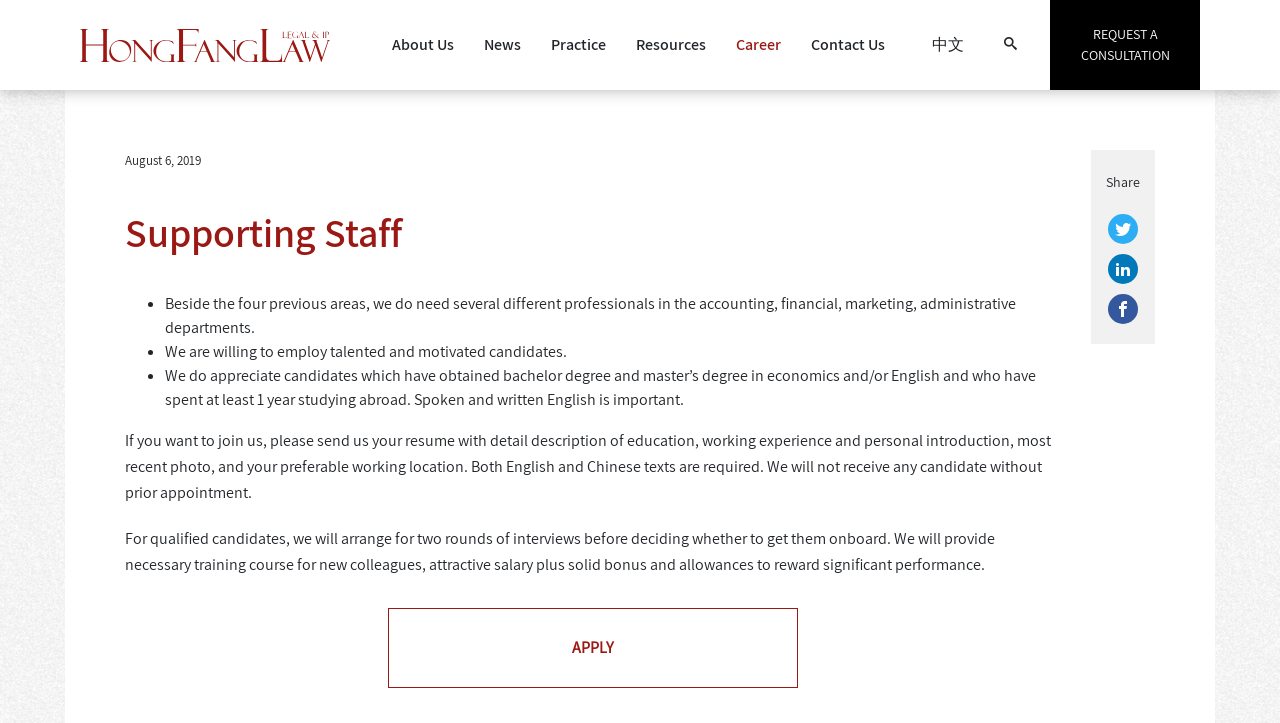Locate the bounding box coordinates of the UI element described by: "Share with linkedin". Provide the coordinates as four float numbers between 0 and 1, formatted as [left, top, right, bottom].

[0.866, 0.351, 0.889, 0.393]